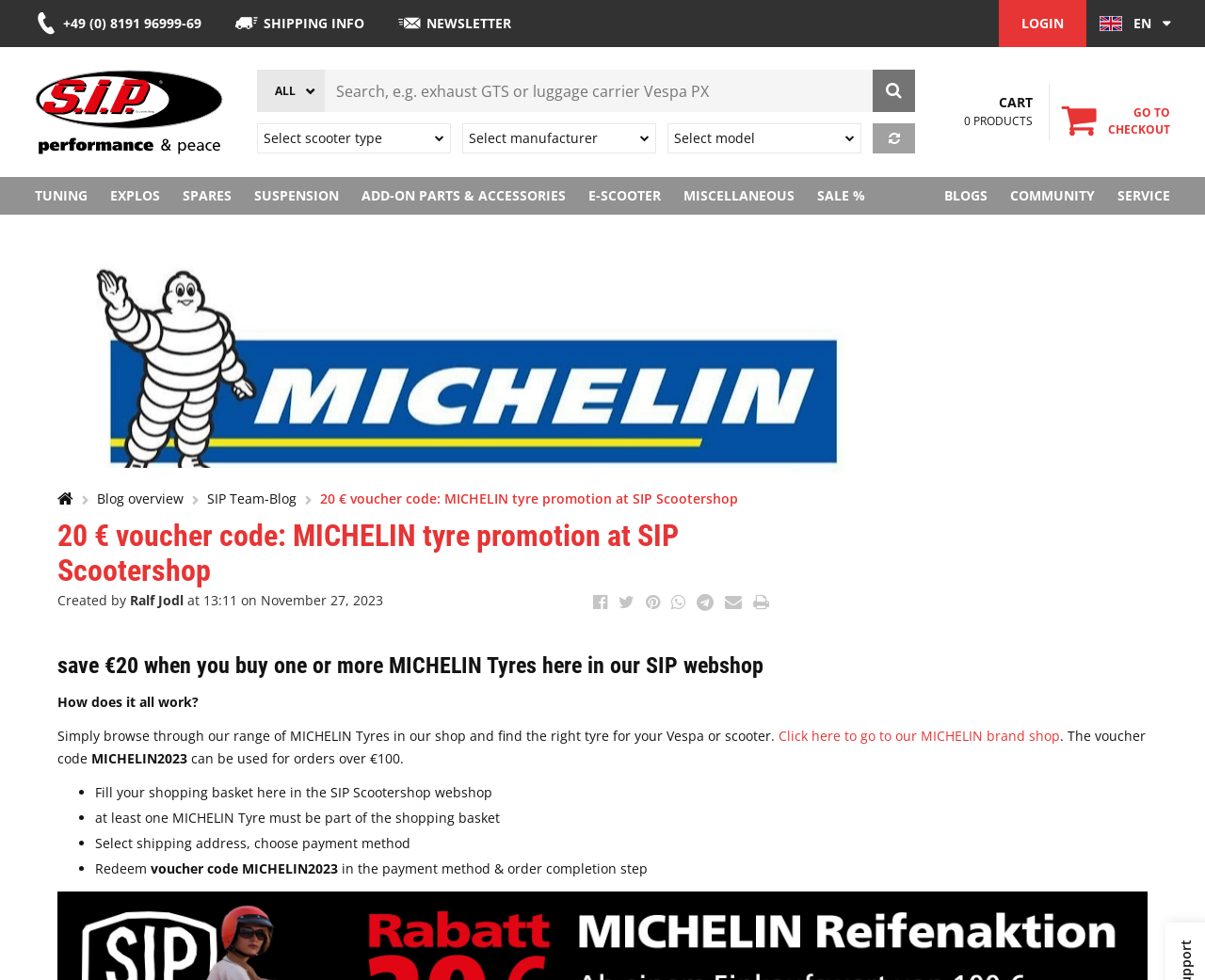Answer the question below in one word or phrase:
What is the phone number for shipping info?

+49 (0) 8191 96999-69